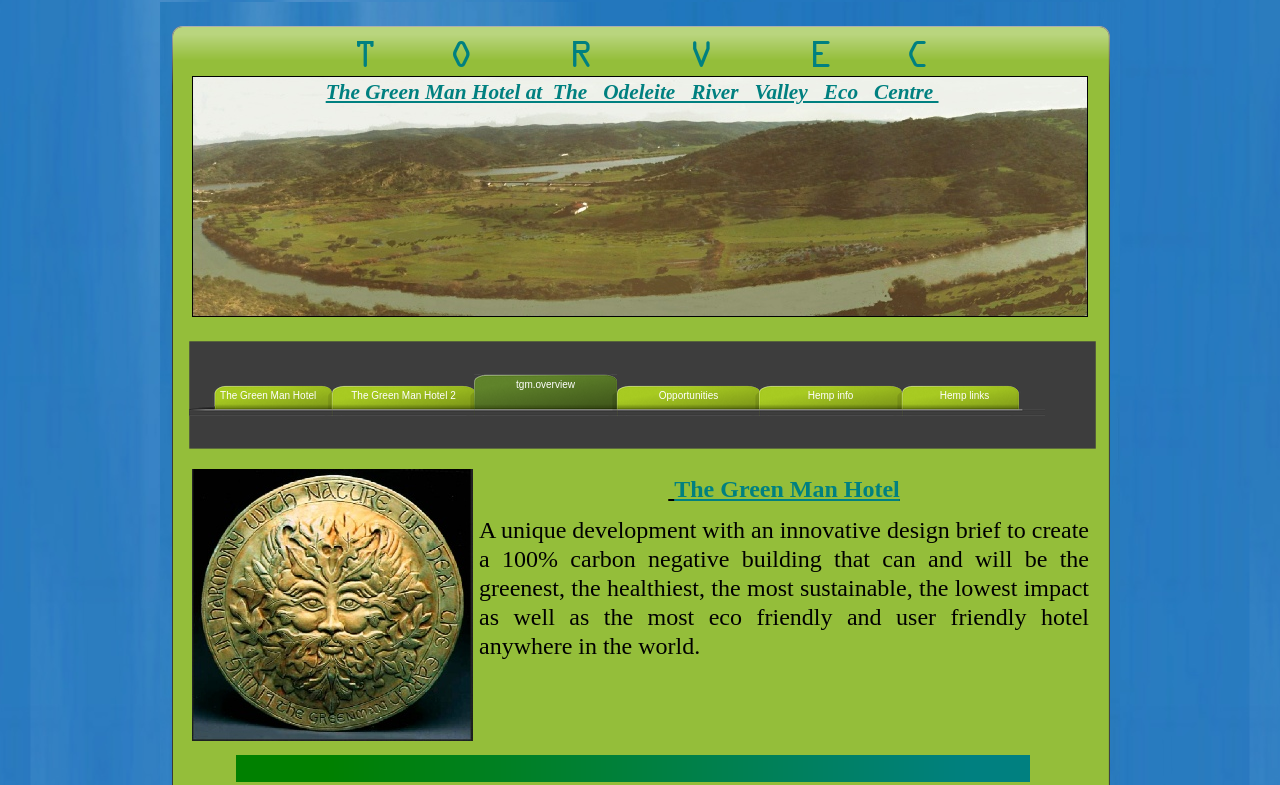Using the provided description Opportunities, find the bounding box coordinates for the UI element. Provide the coordinates in (top-left x, top-left y, bottom-right x, bottom-right y) format, ensuring all values are between 0 and 1.

[0.482, 0.476, 0.594, 0.53]